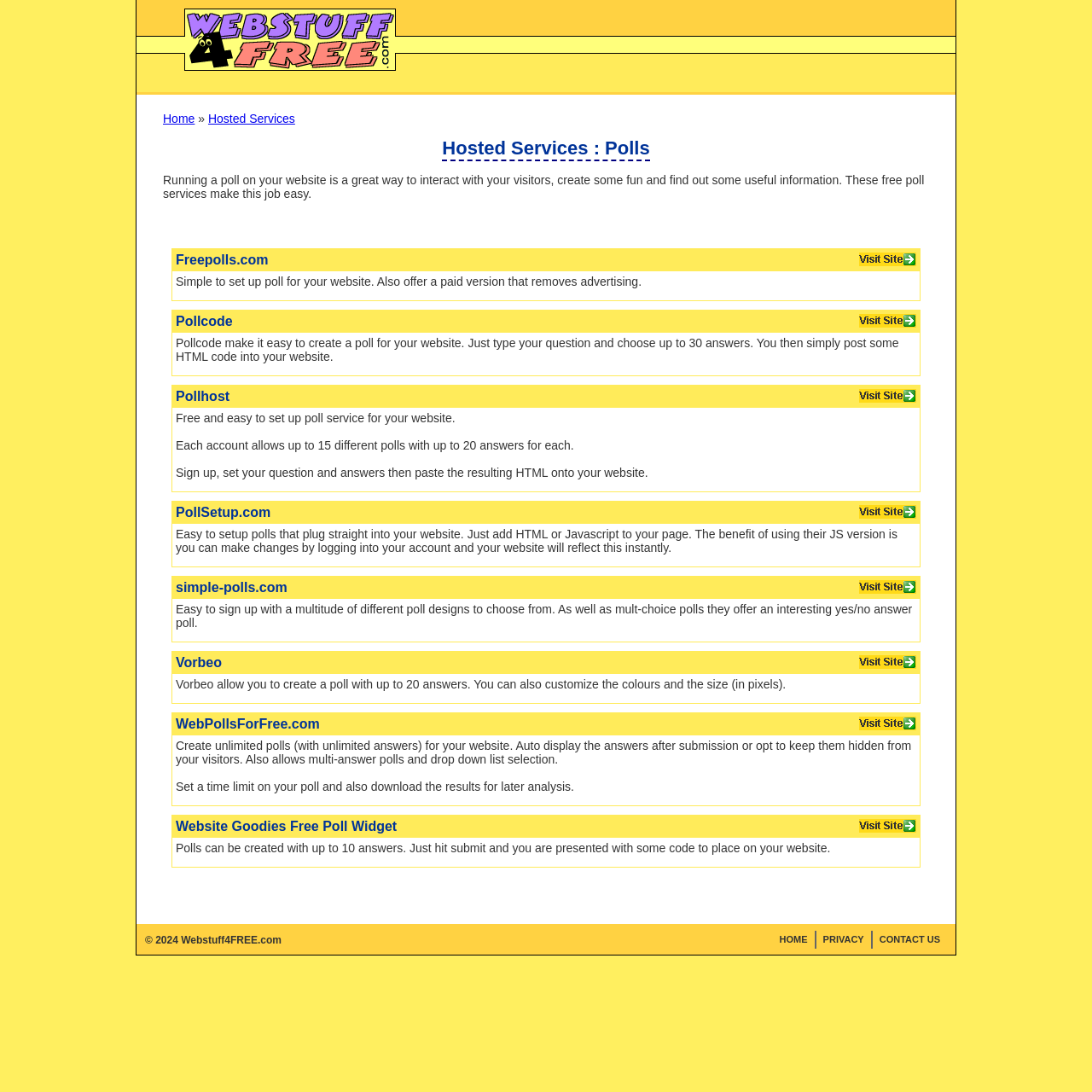Locate the bounding box coordinates of the region to be clicked to comply with the following instruction: "Sign up with Pollhost". The coordinates must be four float numbers between 0 and 1, in the form [left, top, right, bottom].

[0.161, 0.356, 0.21, 0.37]